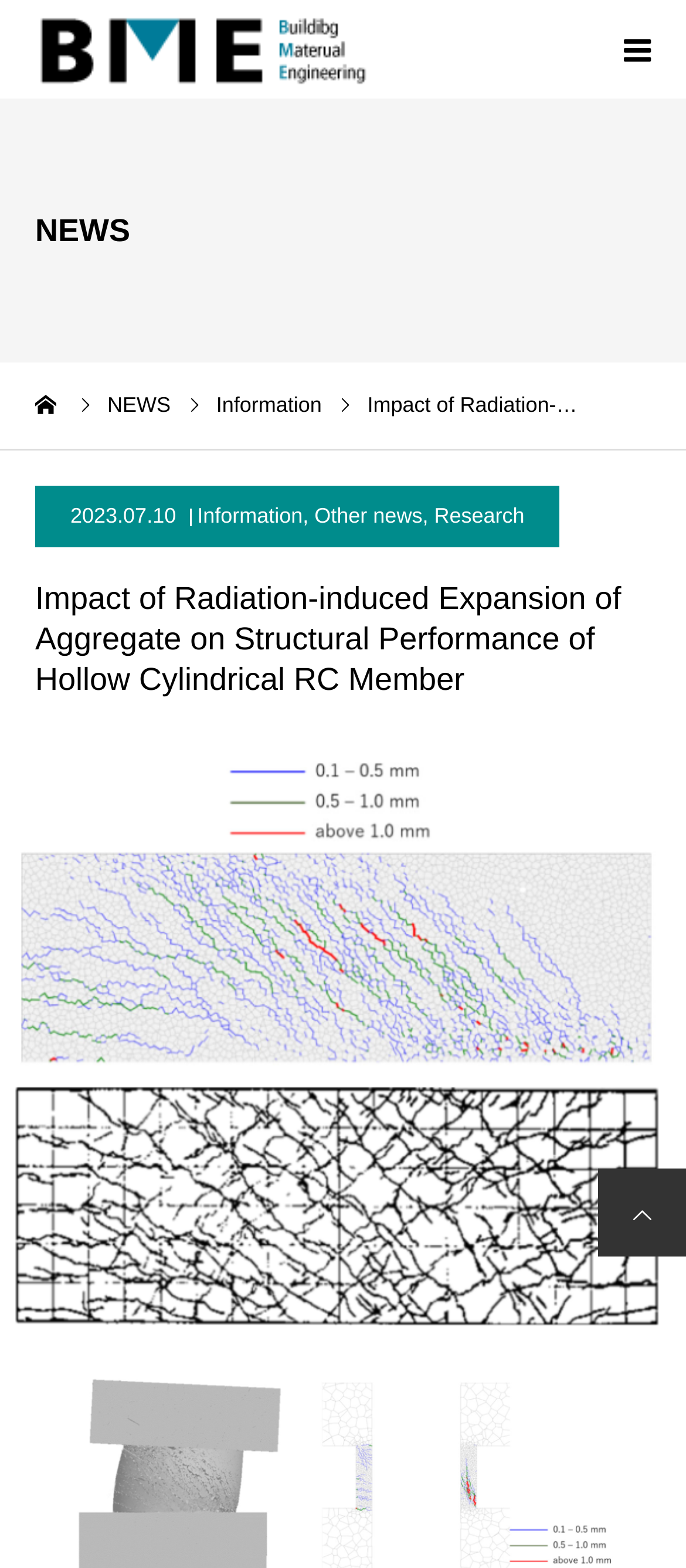Identify the bounding box coordinates for the element you need to click to achieve the following task: "go to home page". Provide the bounding box coordinates as four float numbers between 0 and 1, in the form [left, top, right, bottom].

[0.051, 0.248, 0.087, 0.268]